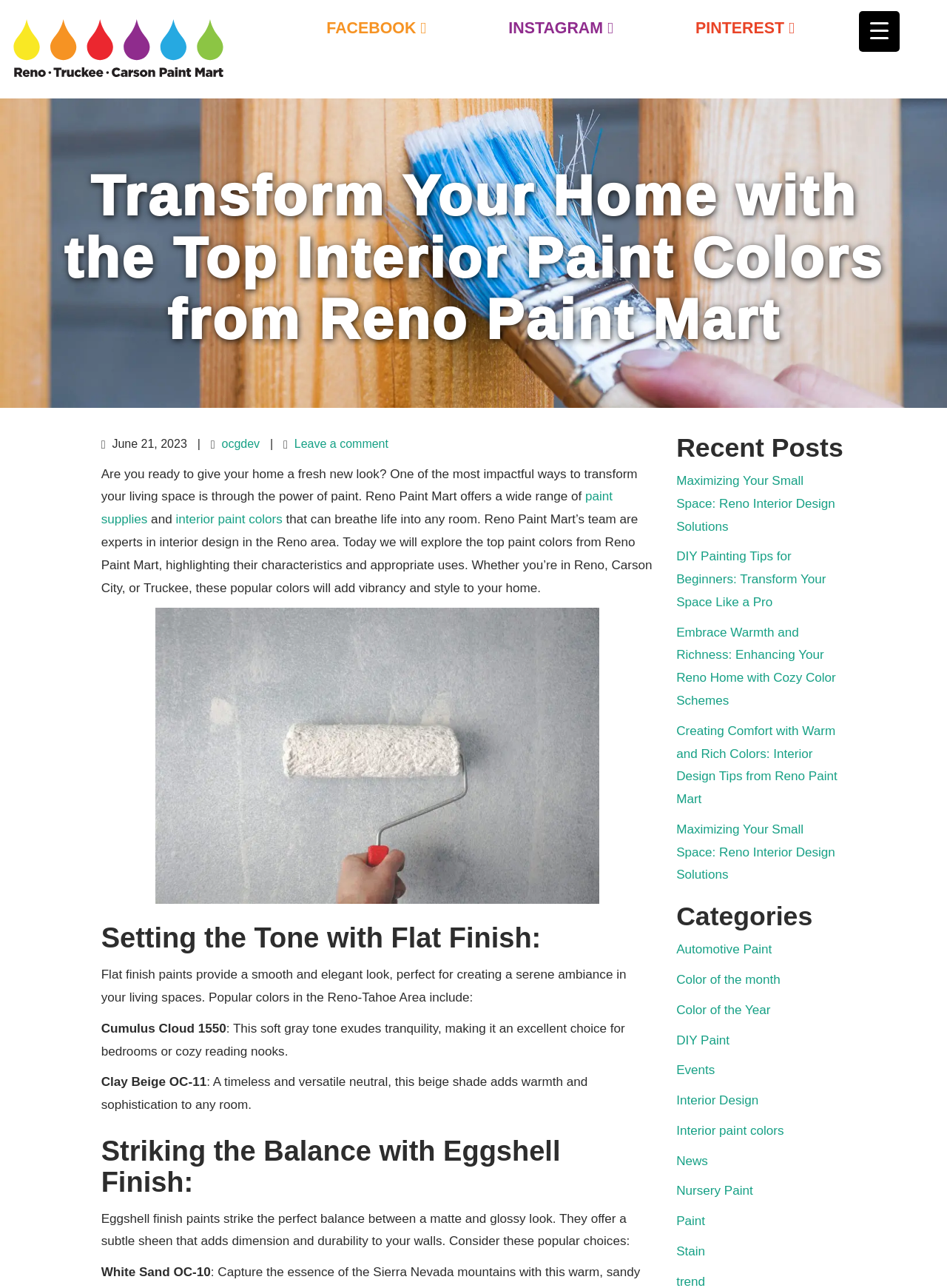Refer to the image and provide a thorough answer to this question:
What type of paint finish is discussed in the section 'Setting the Tone with Flat Finish:'?

I found the heading 'Setting the Tone with Flat Finish:' and read the subsequent text, which discusses the characteristics and popular colors of flat finish paints.